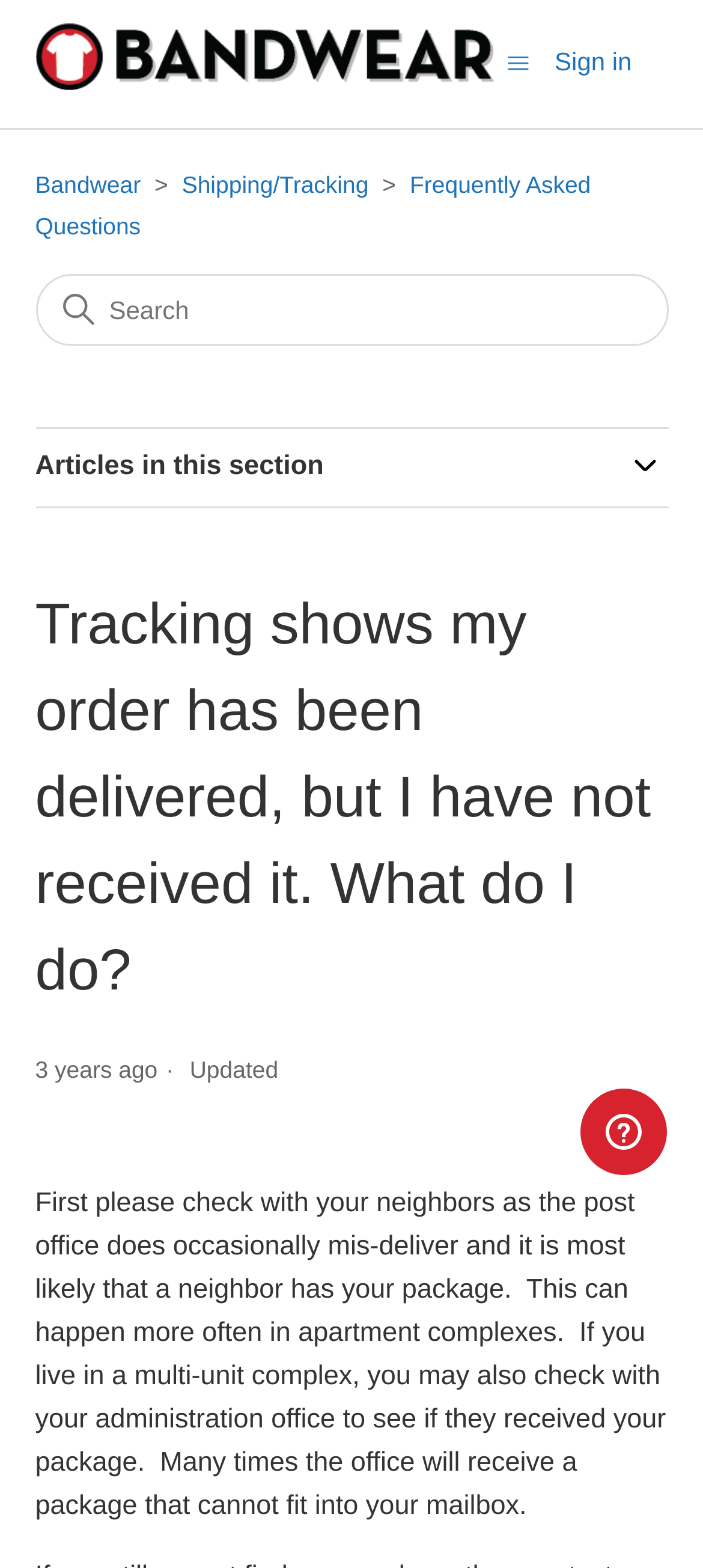Determine the bounding box coordinates of the UI element described by: "parent_node: Articles in this section".

[0.886, 0.285, 0.95, 0.314]